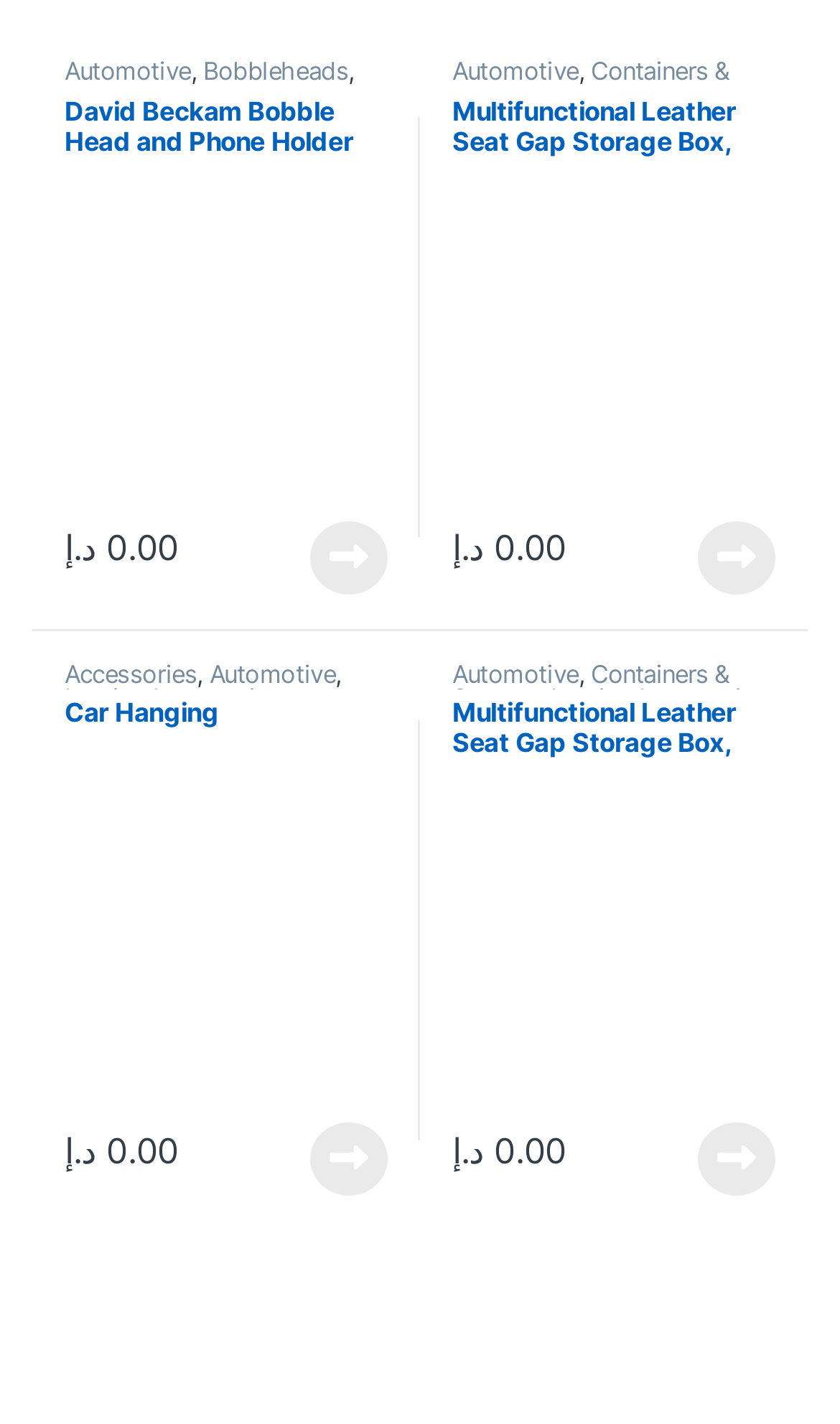Based on the element description "Pop Culture", predict the bounding box coordinates of the UI element.

None